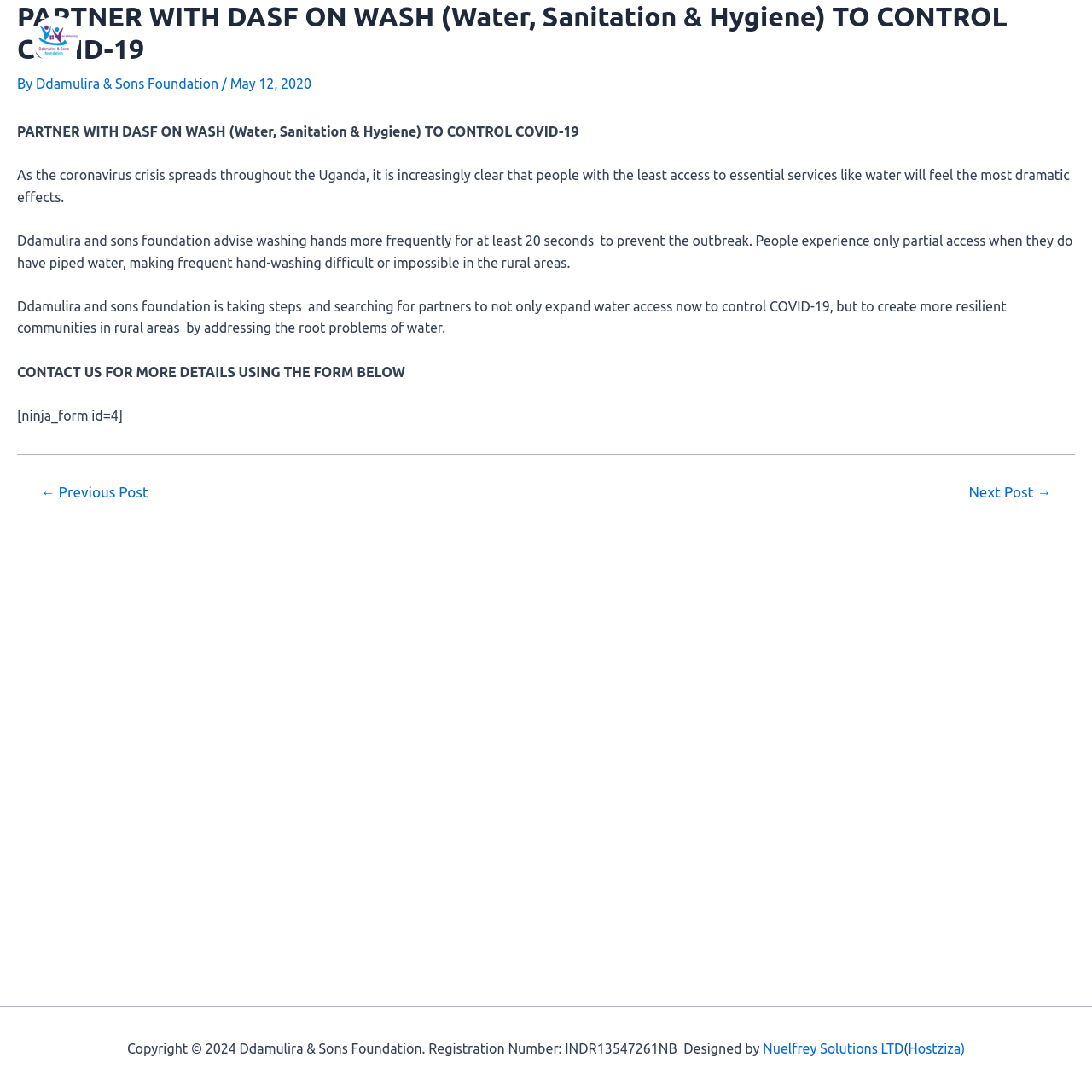Based on the image, please respond to the question with as much detail as possible:
What is the topic of the article?

I found the answer by reading the title and content of the article, which discusses the importance of water, sanitation, and hygiene (WASH) in controlling the spread of COVID-19.